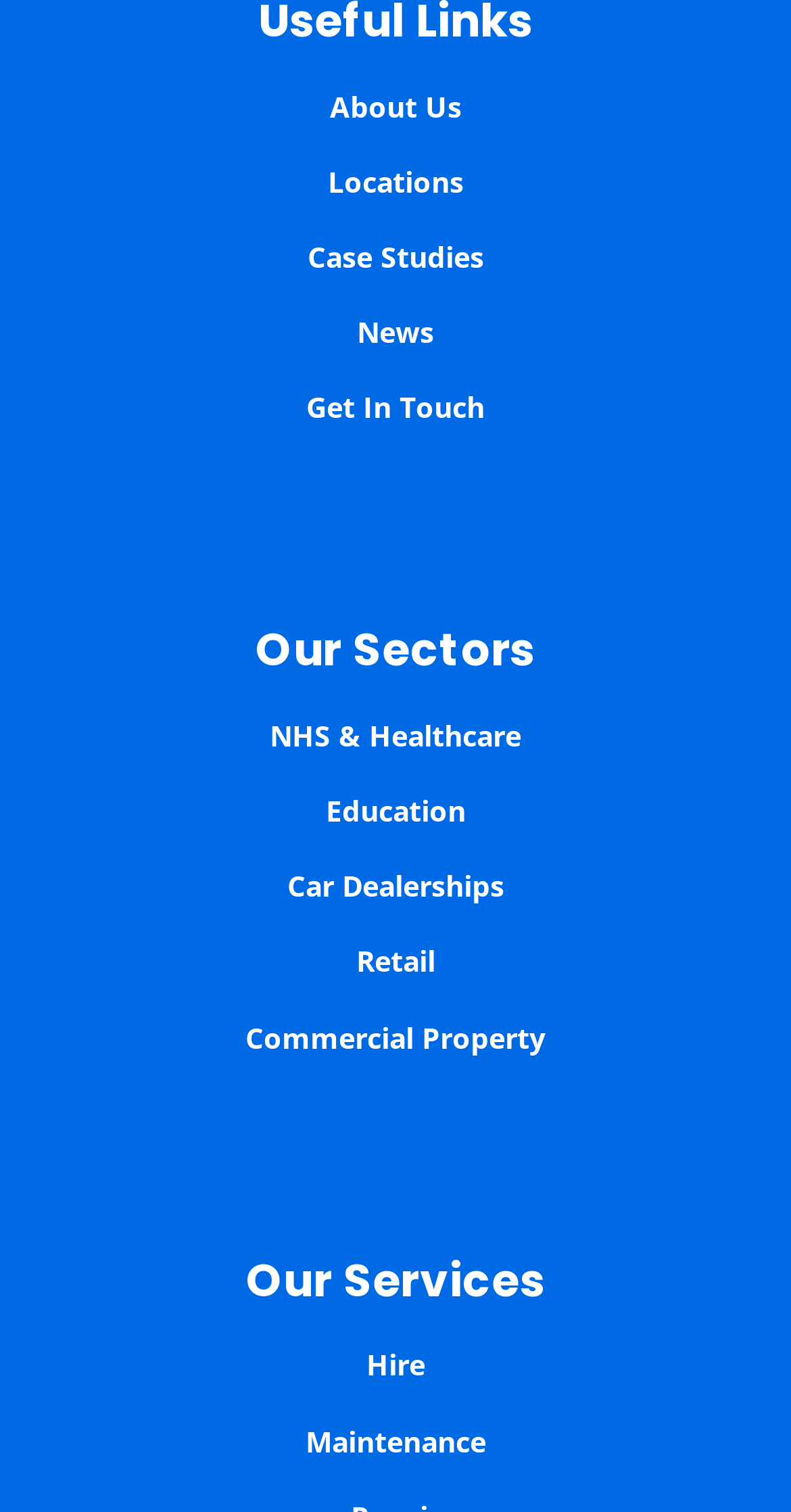Specify the bounding box coordinates of the region I need to click to perform the following instruction: "view education sector". The coordinates must be four float numbers in the range of 0 to 1, i.e., [left, top, right, bottom].

[0.412, 0.524, 0.588, 0.549]